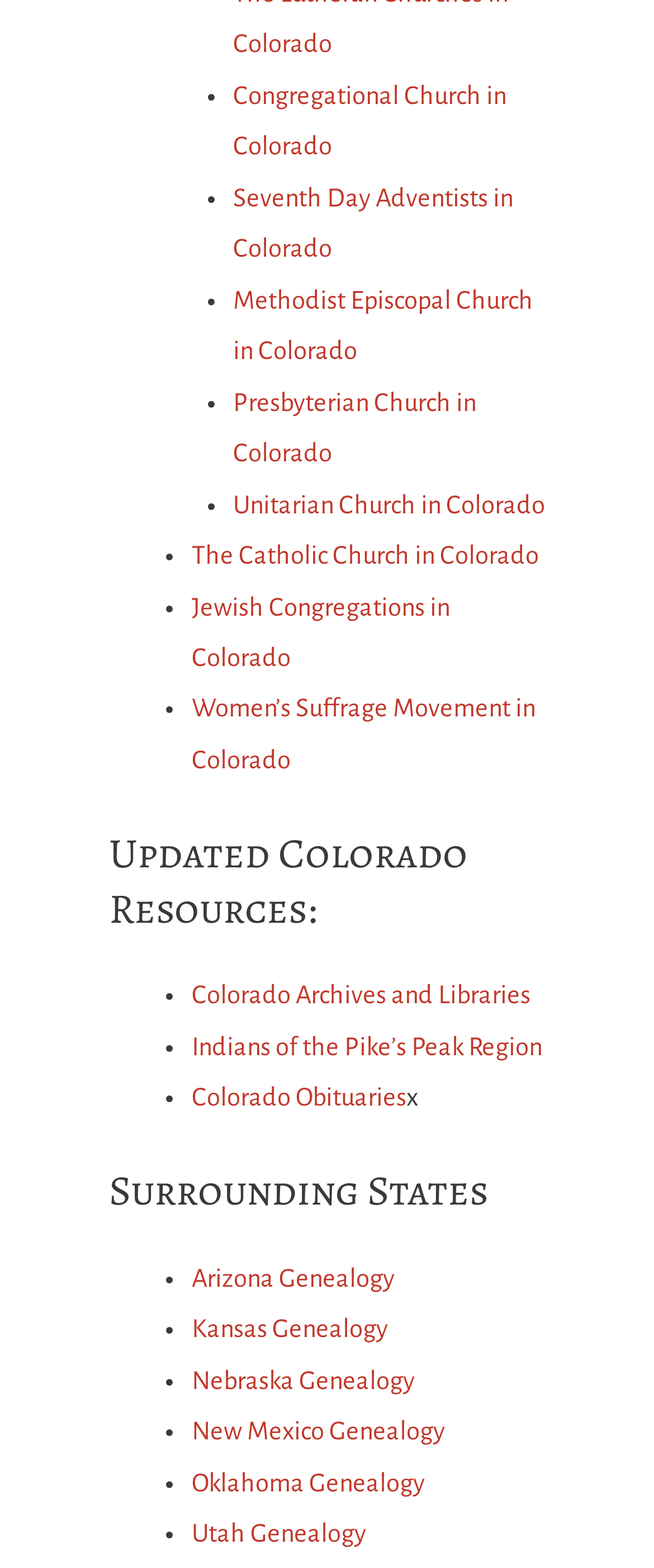Determine the bounding box coordinates of the clickable element to complete this instruction: "Learn about home security". Provide the coordinates in the format of four float numbers between 0 and 1, [left, top, right, bottom].

None